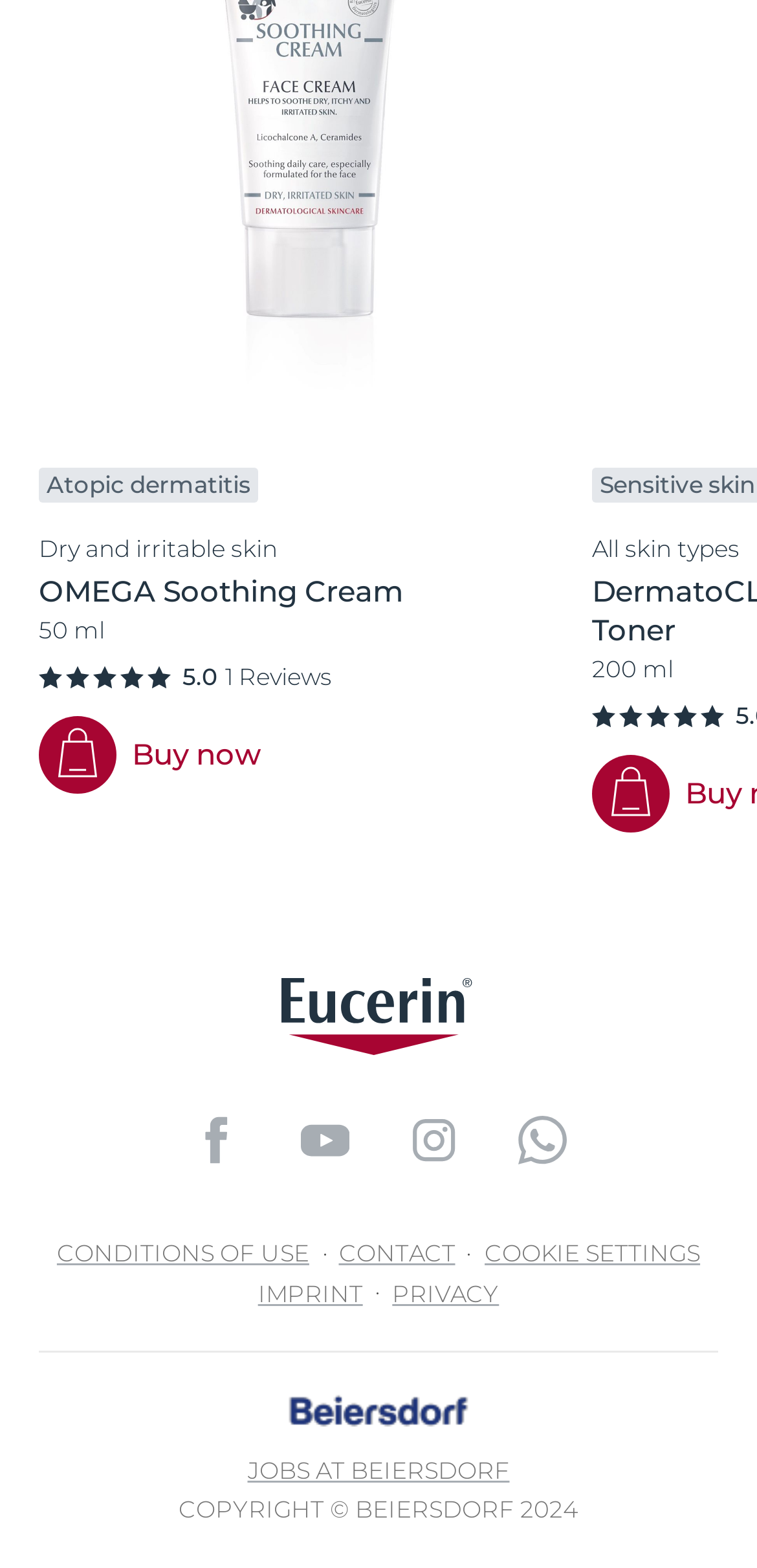Please identify the bounding box coordinates of the clickable area that will allow you to execute the instruction: "Click the 'Buy now' button".

[0.051, 0.457, 0.154, 0.507]